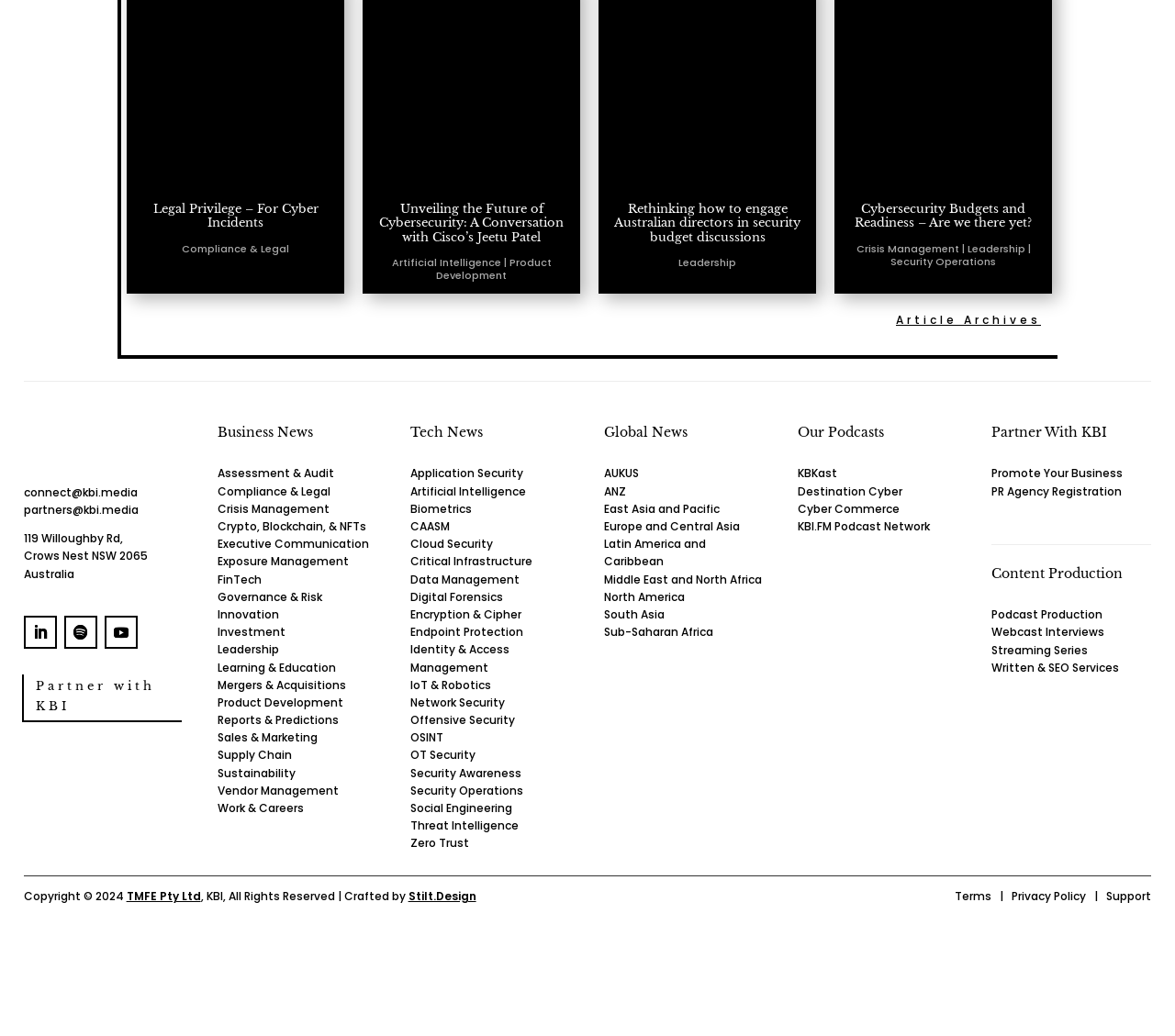Provide the bounding box coordinates for the area that should be clicked to complete the instruction: "View the 'Article Archives'".

[0.753, 0.297, 0.895, 0.322]